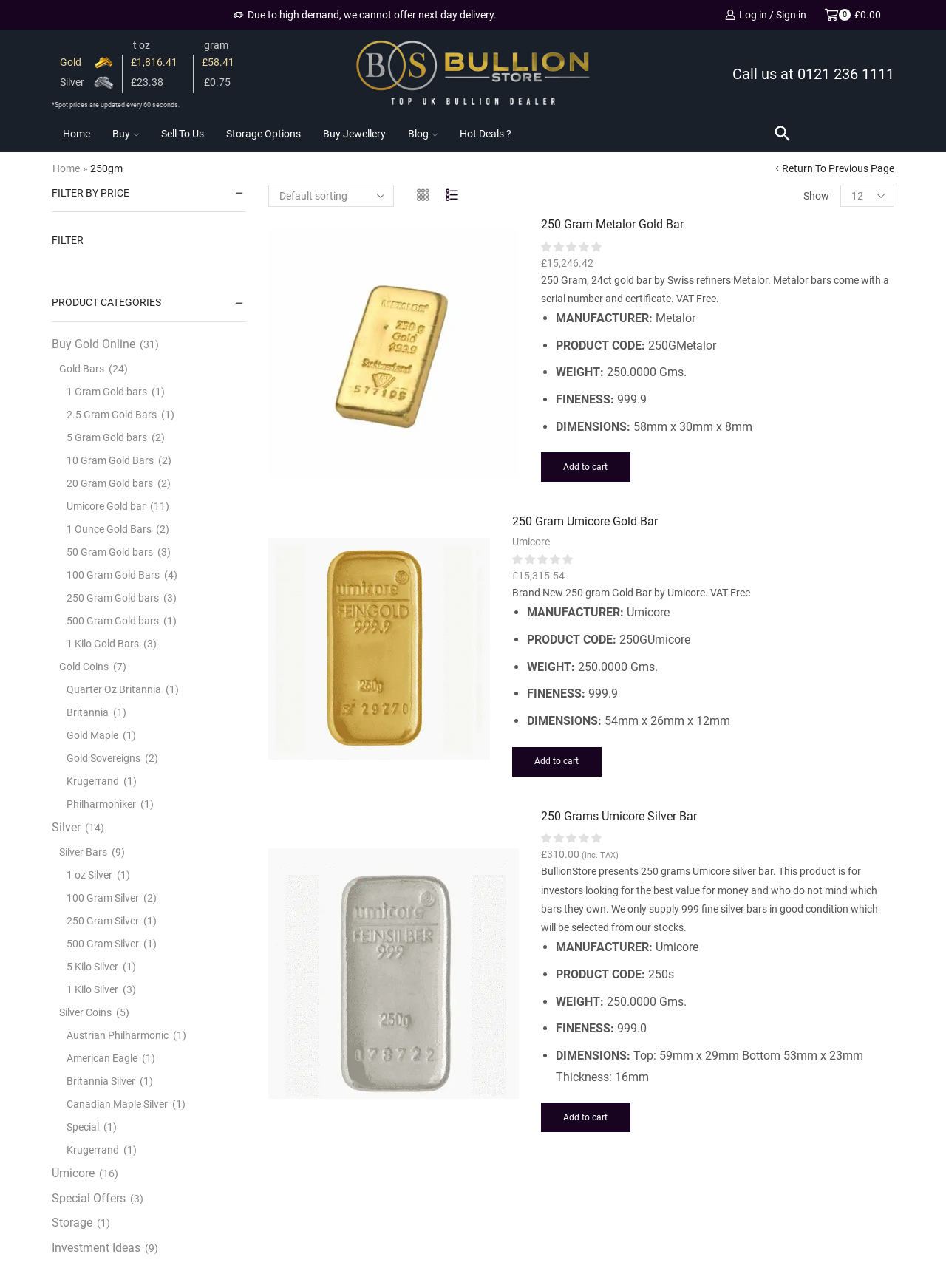Please respond to the question using a single word or phrase:
What is the weight of the 250 Gram Umicore Gold Bar?

250.0000 Gms.